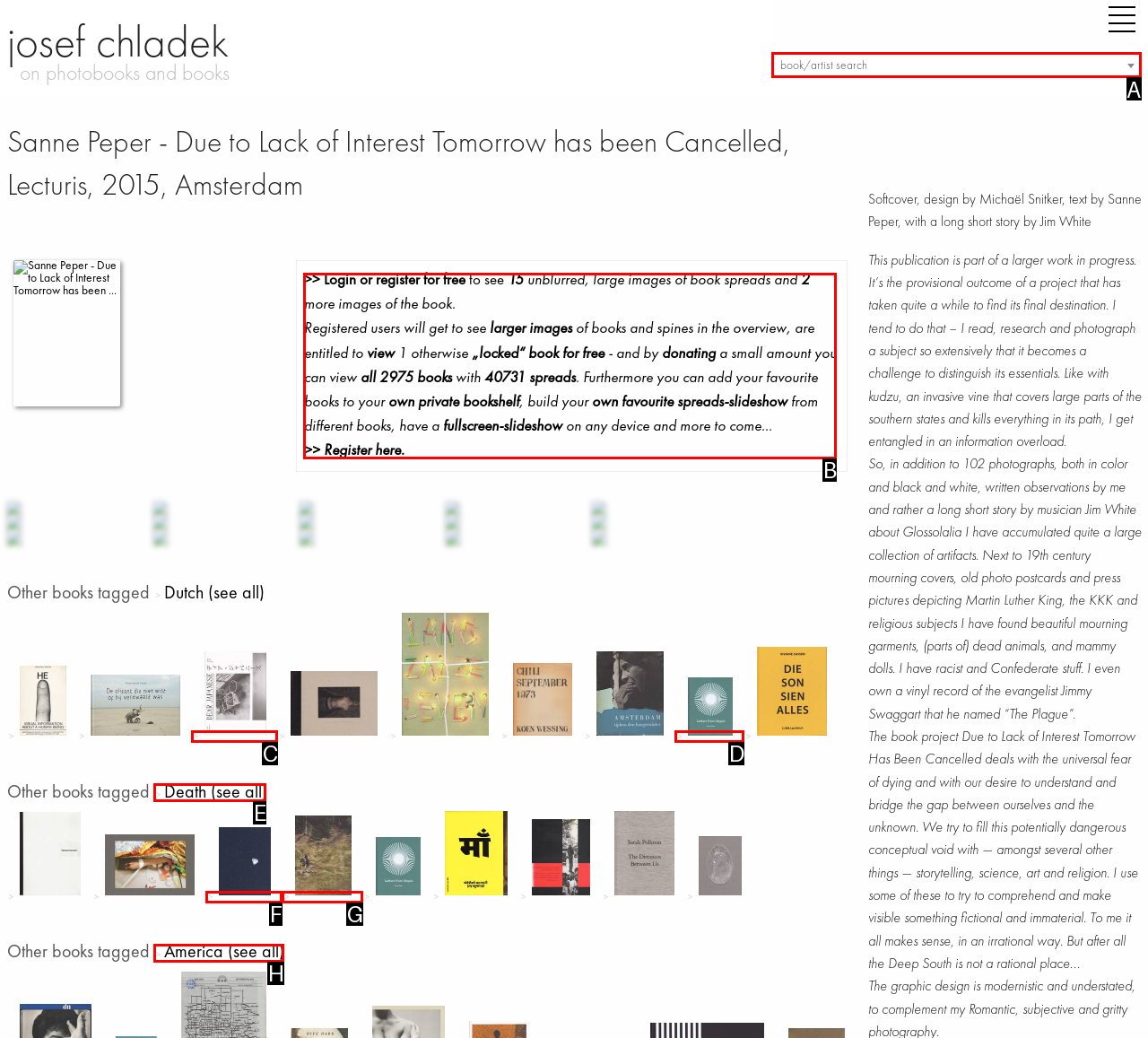Determine which element should be clicked for this task: explore other books tagged with Death
Answer with the letter of the selected option.

E